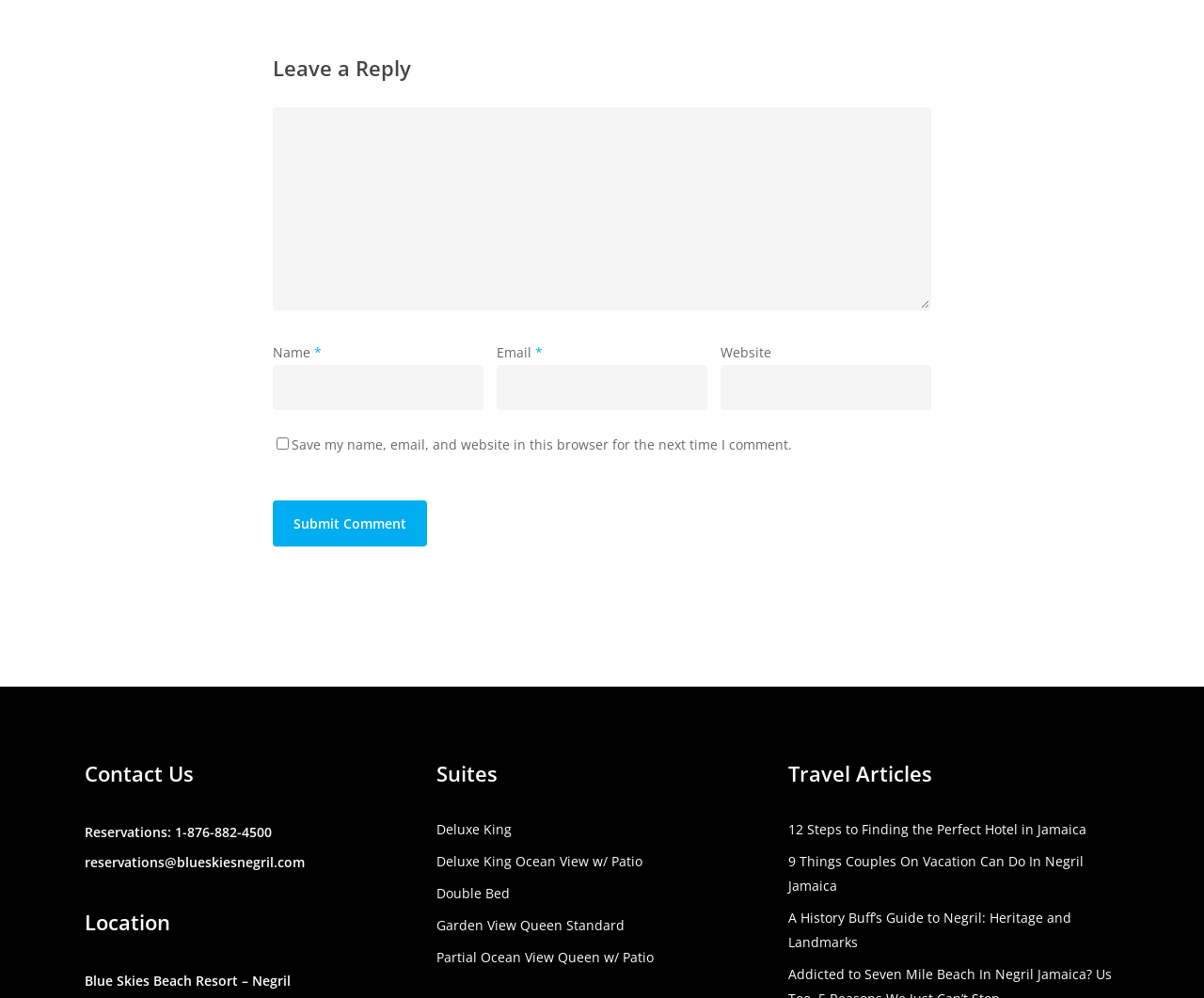What types of suites are available?
Based on the screenshot, provide a one-word or short-phrase response.

Deluxe King, etc.